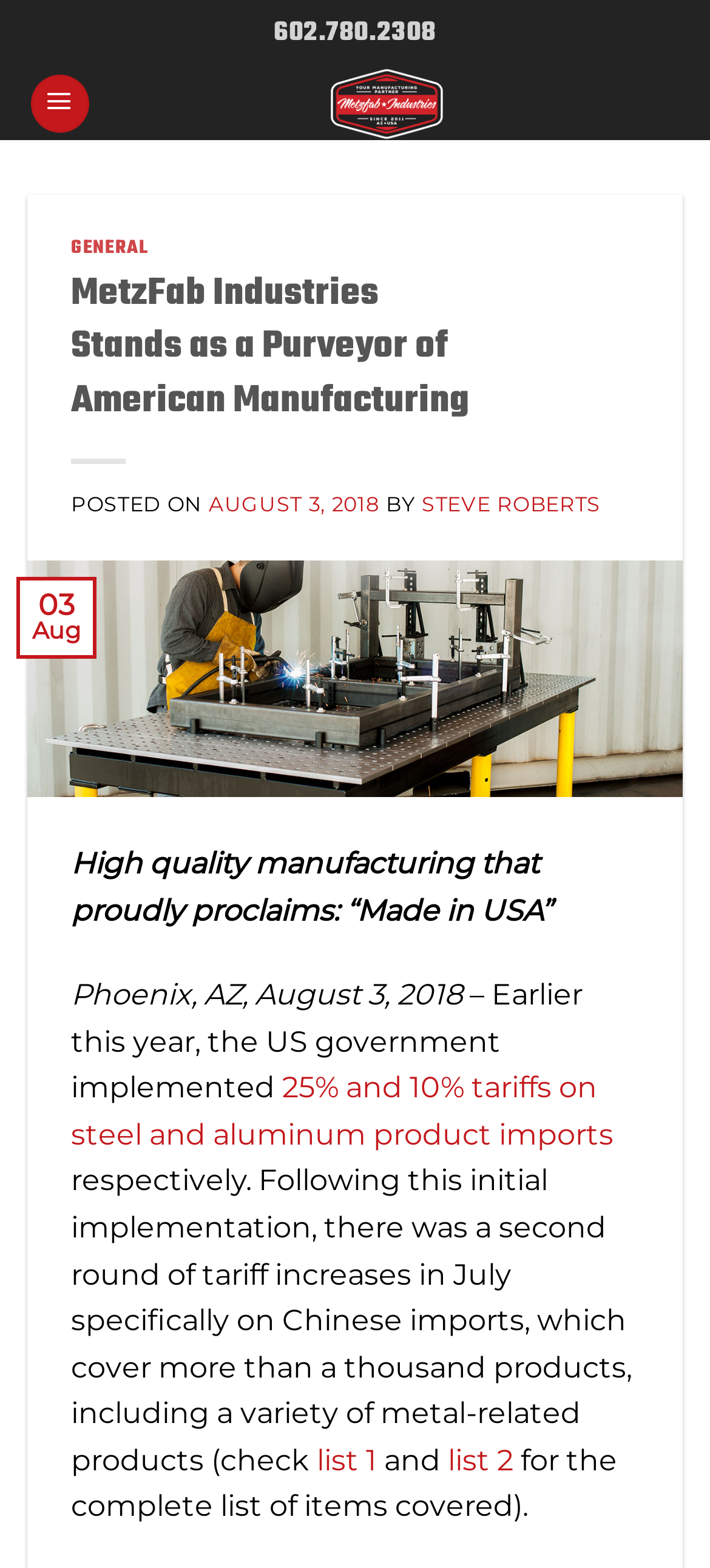What is the topic of the article on the webpage?
Using the image, provide a concise answer in one word or a short phrase.

American Manufacturing